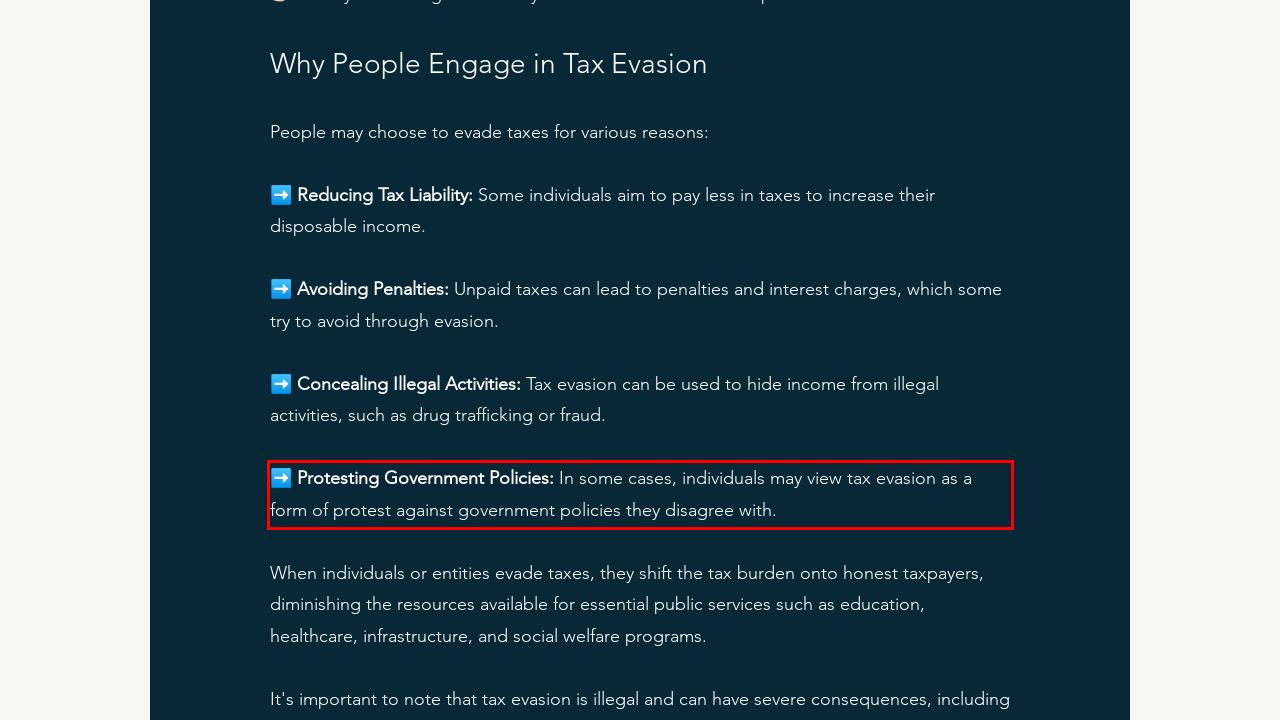View the screenshot of the webpage and identify the UI element surrounded by a red bounding box. Extract the text contained within this red bounding box.

➡️ Protesting Government Policies: In some cases, individuals may view tax evasion as a form of protest against government policies they disagree with.